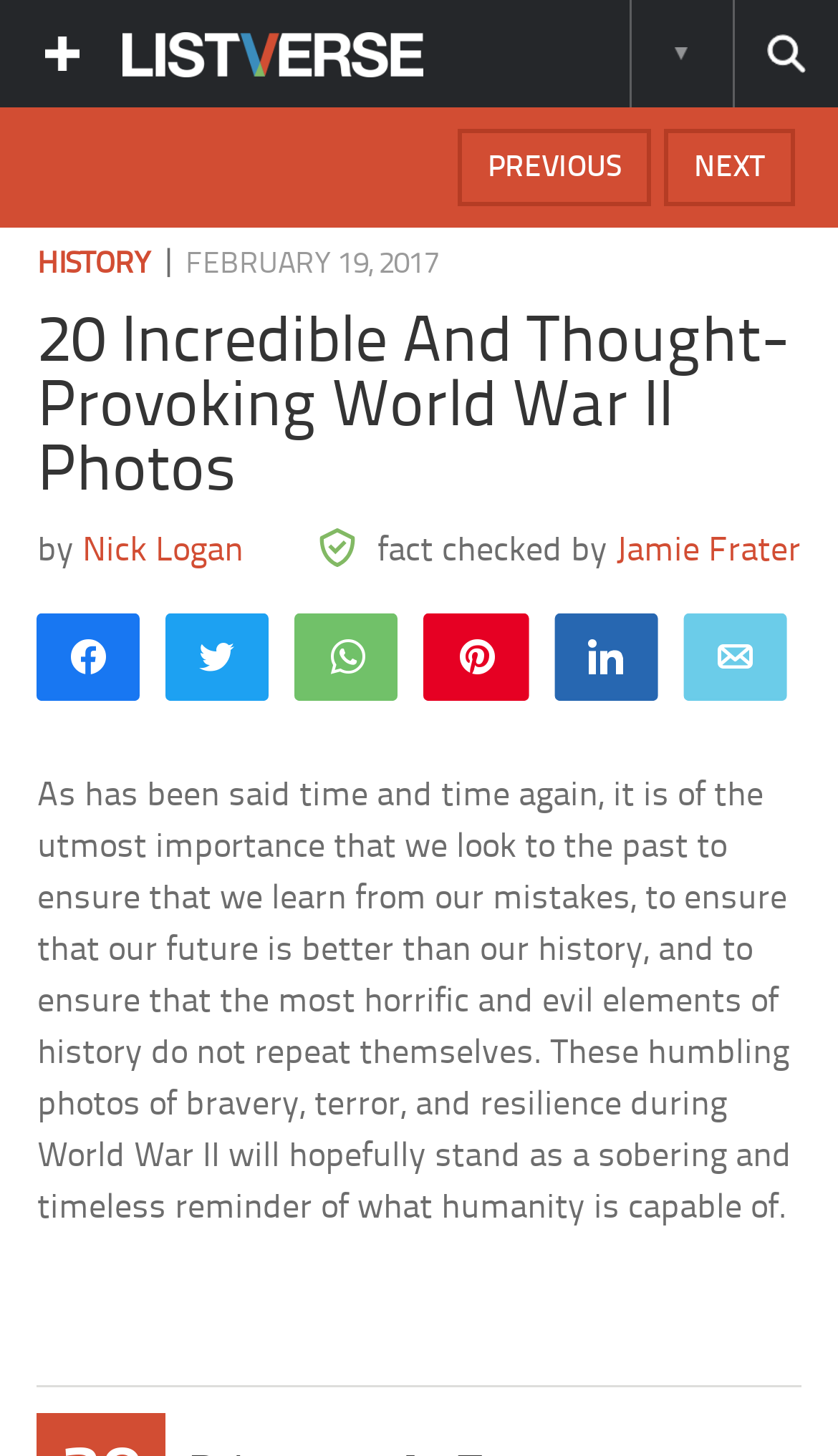Find the bounding box coordinates of the element you need to click on to perform this action: 'View previous page'. The coordinates should be represented by four float values between 0 and 1, in the format [left, top, right, bottom].

[0.546, 0.088, 0.777, 0.141]